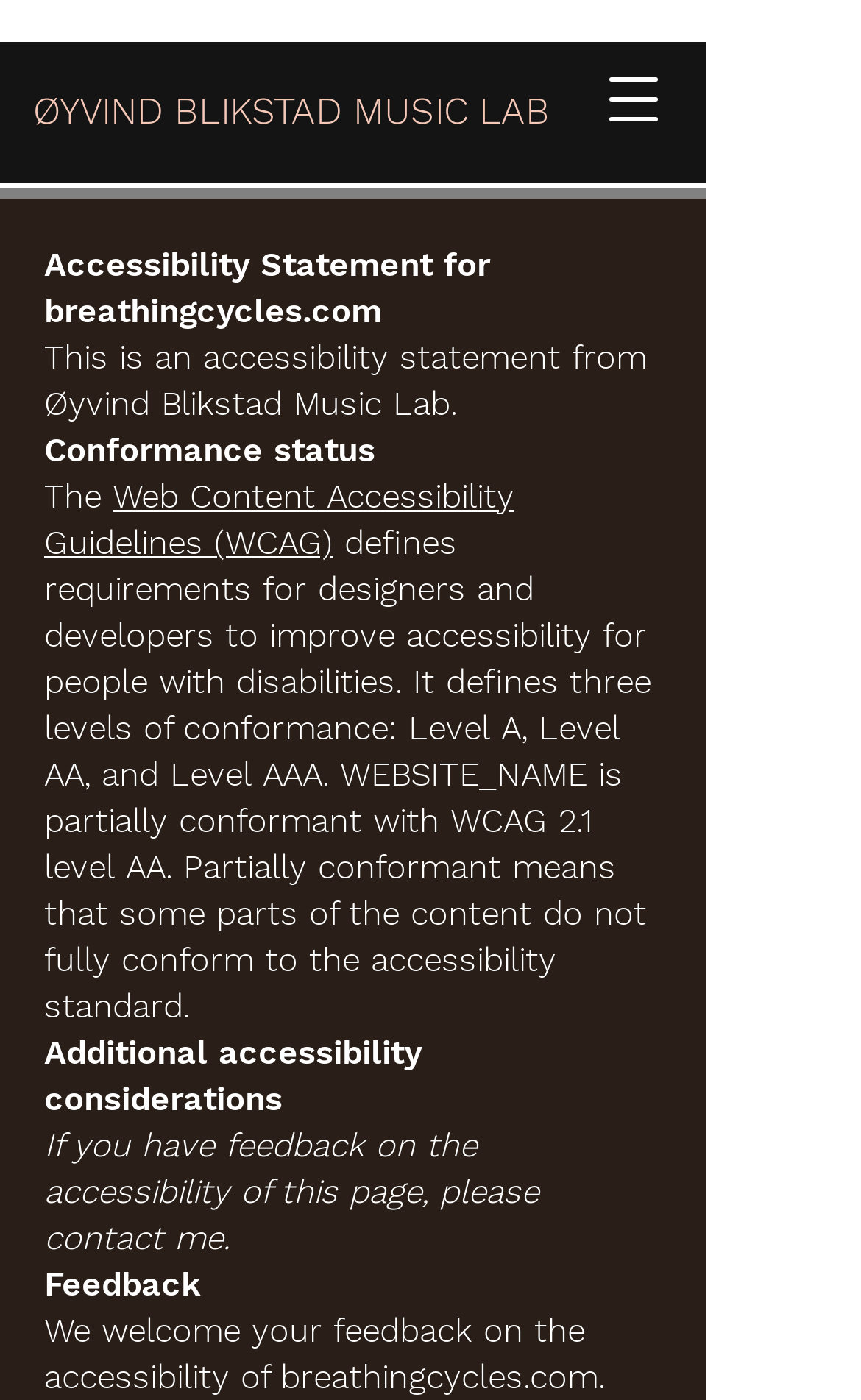Write an extensive caption that covers every aspect of the webpage.

The webpage is an accessibility statement for Breathing Cycles, a website created by Øyvind Blikstad Music Lab. At the top right corner, there is a button to open a navigation menu. Below it, there is a social bar with three links to Facebook, Instagram, and YouTube, each represented by a white icon. 

On the left side, there is a link to ØYVIND BLIKSTAD MUSIC LAB. Next to it, there is a heading that reads "Accessibility Statement for breathingcycles.com". Below the heading, there is a paragraph of text explaining that this is an accessibility statement from Øyvind Blikstad Music Lab.

Further down, there are three sections with headings: "Conformance status", "Additional accessibility considerations", and "Feedback". In the "Conformance status" section, there is a link to the Web Content Accessibility Guidelines (WCAG) and a paragraph explaining that the website is partially conformant with WCAG 2.1 level AA. In the "Additional accessibility considerations" section, there is a paragraph inviting users to provide feedback on the accessibility of the page. Finally, the "Feedback" section is a heading with no additional content.